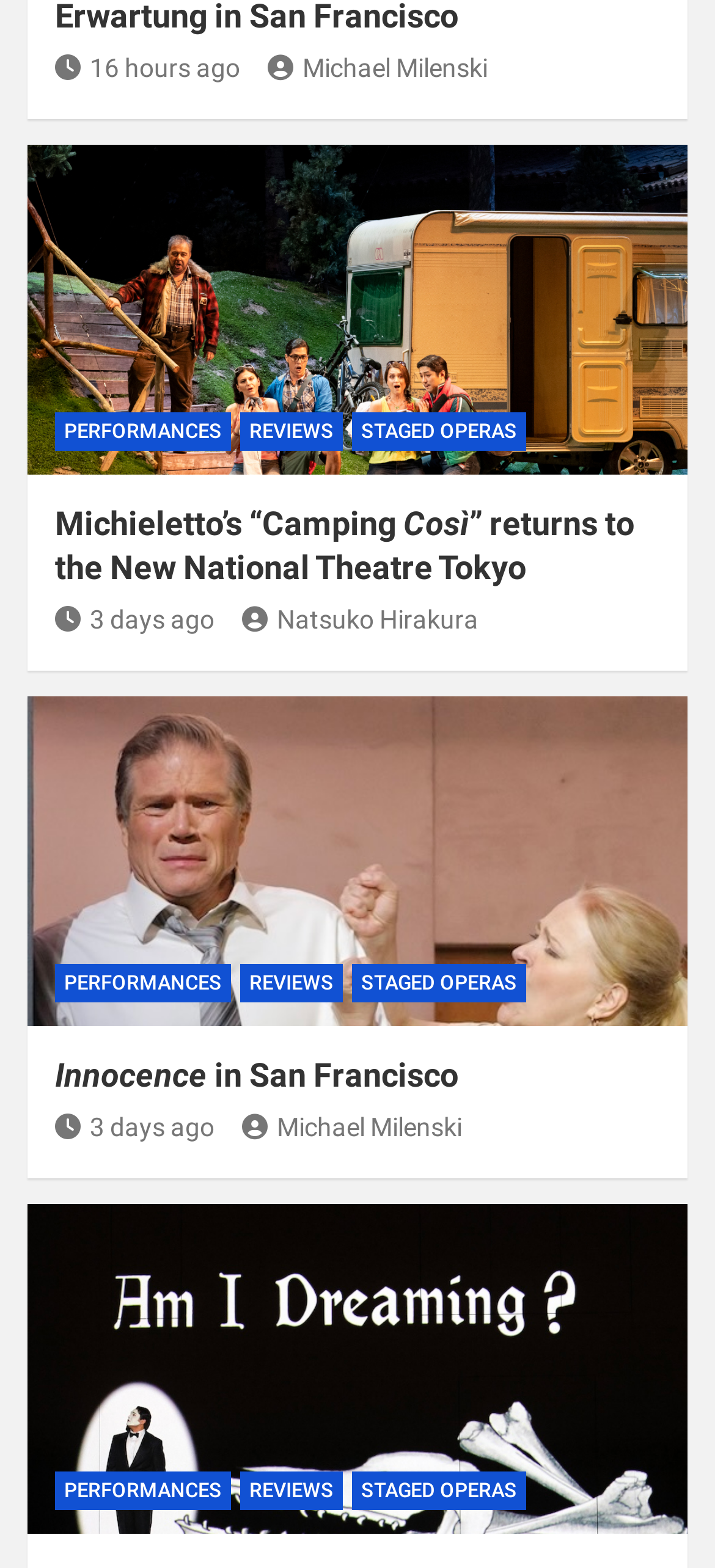Who wrote the latest article?
Based on the screenshot, respond with a single word or phrase.

Michael Milenski